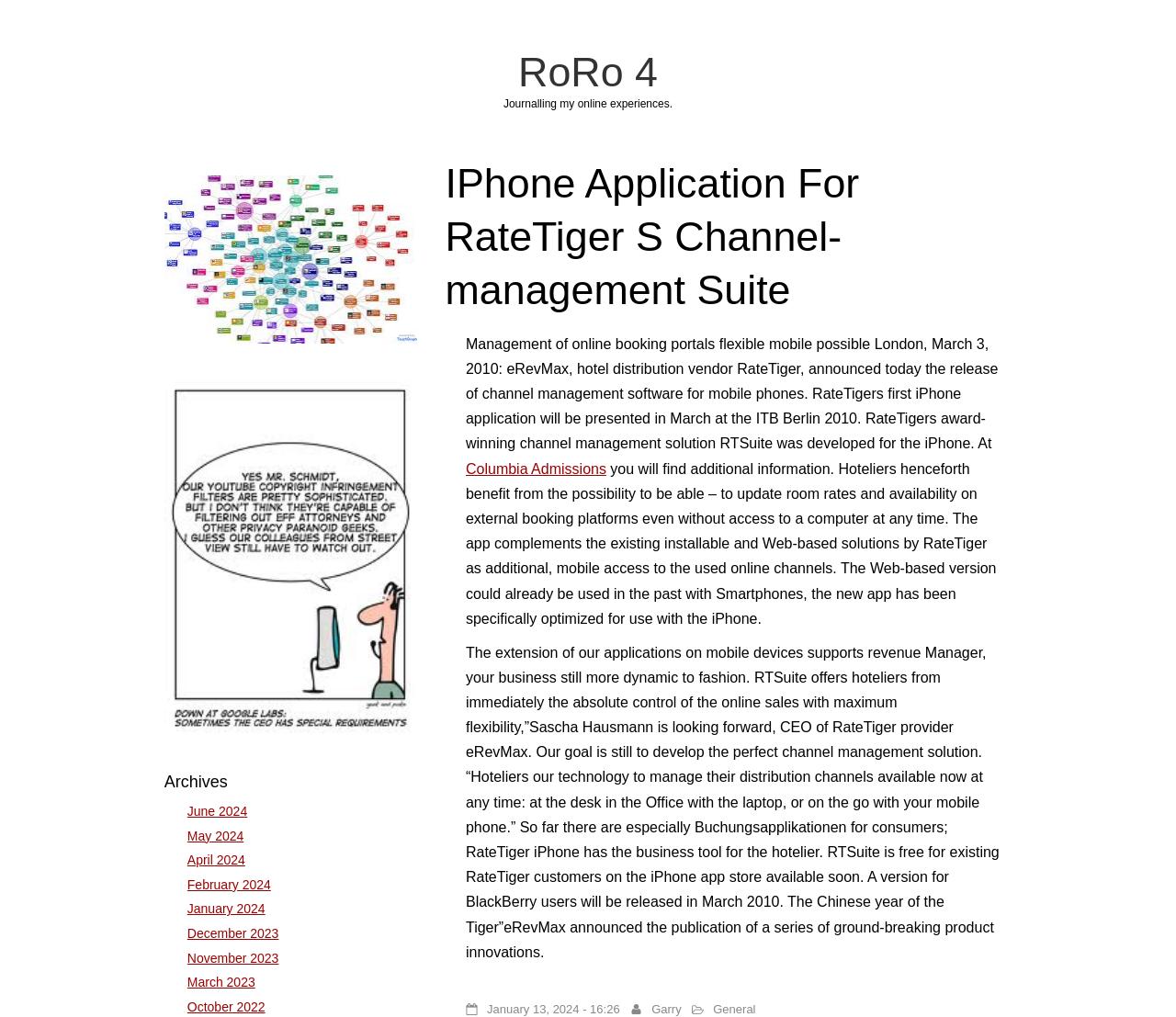Based on the image, please elaborate on the answer to the following question:
When will the version for BlackBerry users be released?

According to the text, the version for BlackBerry users will be released in March 2010, which is mentioned as part of the announcement of the iPhone application.